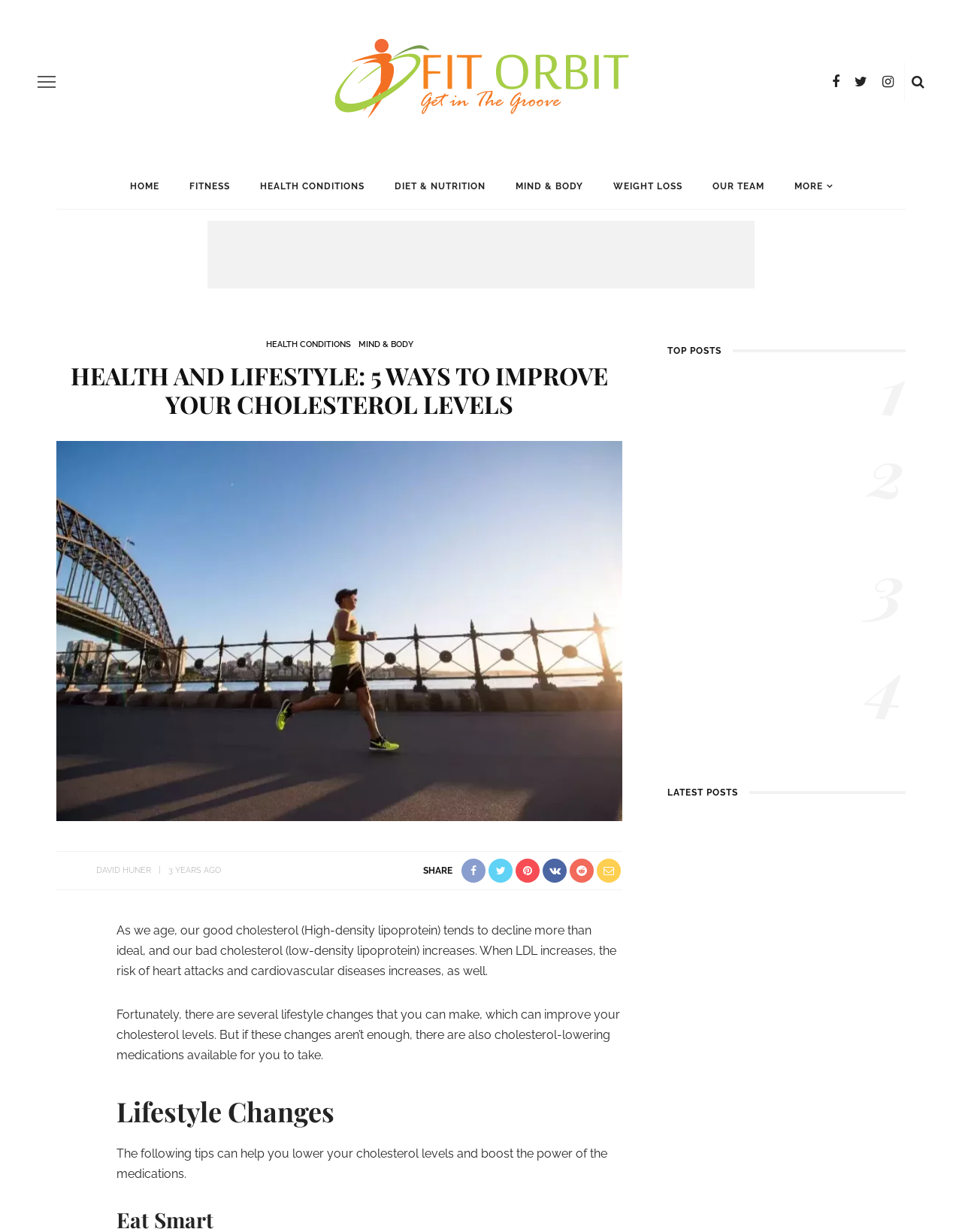Based on what you see in the screenshot, provide a thorough answer to this question: How many articles are listed under 'TOP POSTS'?

There are three articles listed under 'TOP POSTS', which are 'Why Do I Feel Like I’m Going To Die Soon', 'Are Broiler Eggs Good For Your Health Or Not', and 'What Happens If You Use An EpiPen Without Needing It'.